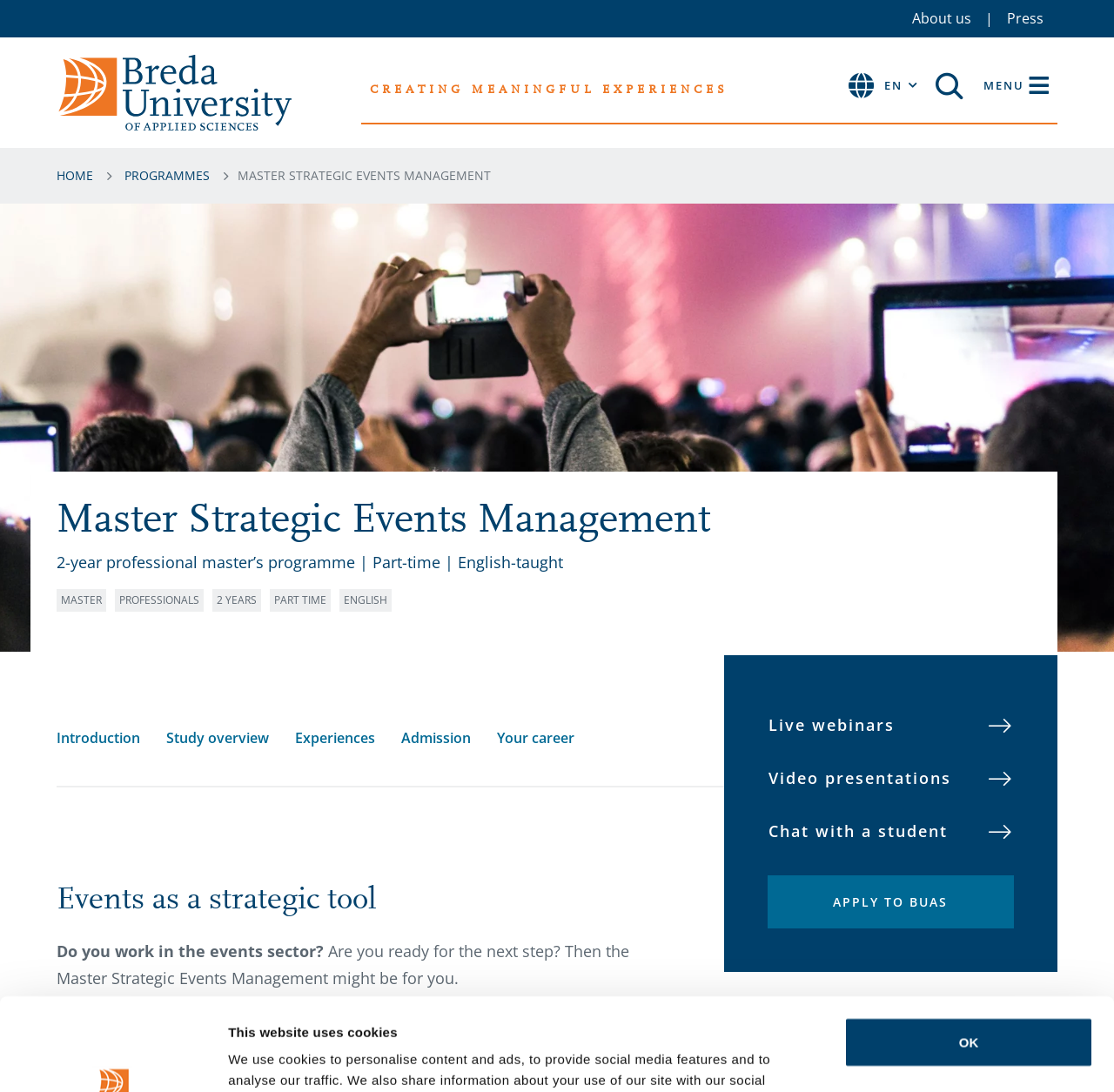Can you provide the bounding box coordinates for the element that should be clicked to implement the instruction: "Go to About us page"?

[0.806, 0.0, 0.884, 0.034]